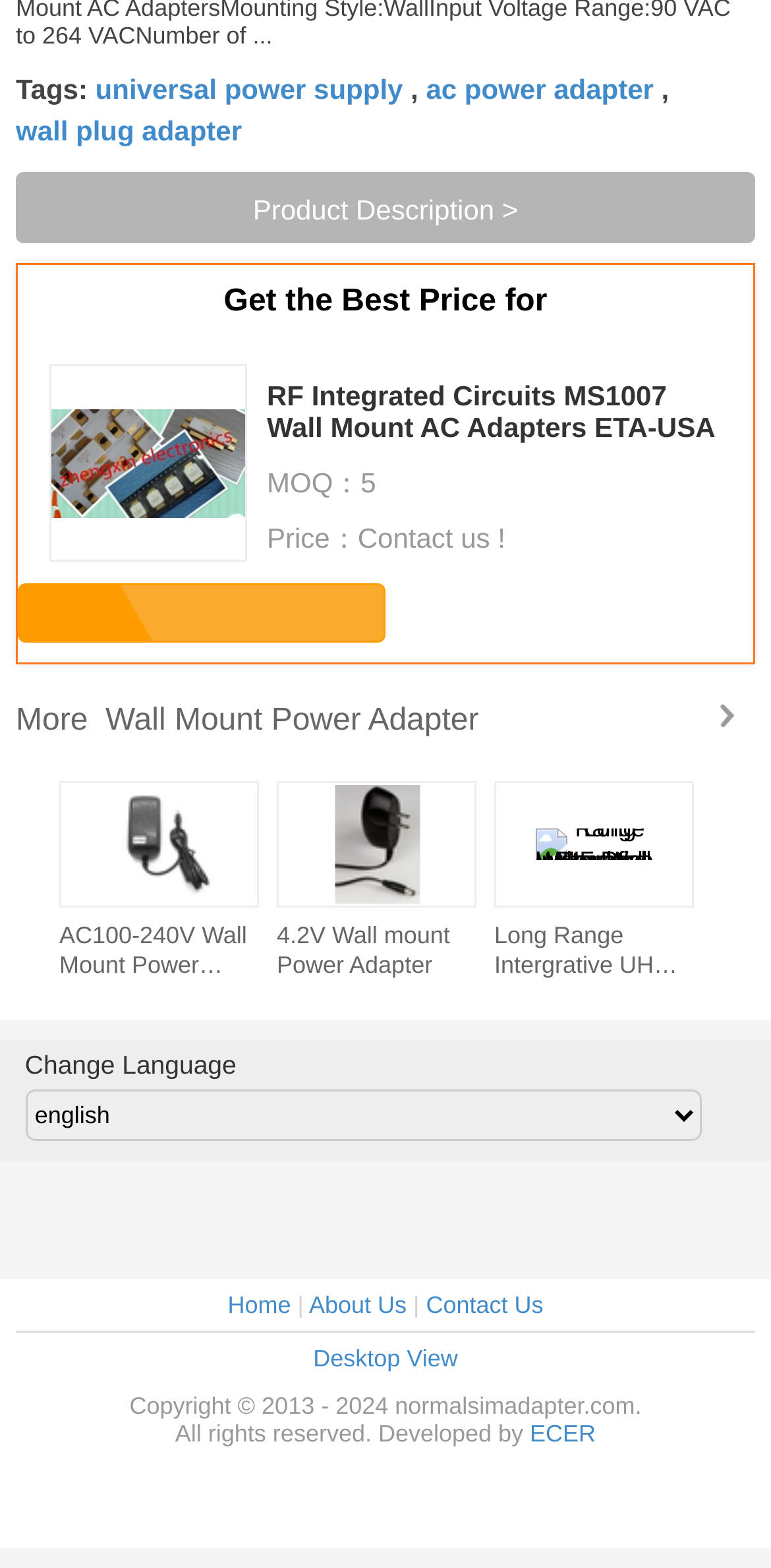Please respond in a single word or phrase: 
What is the minimum order quantity?

5